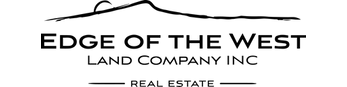Convey a detailed narrative of what is depicted in the image.

The logo for "Edge of the West Land Company Inc" prominently features bold typography and a minimalist design. It includes the company's name in a strong, clear font, reinforcing its identity in the real estate market. Below the company name, the words "REAL ESTATE" are also displayed, indicating the industry focus. The logo is accented by a simple graphic line that suggests a horizon or a landscape, evoking themes of nature and open spaces, aligning with their mission to connect clients with properties in the region. This design reflects a professional yet approachable image for potential buyers and sellers seeking real estate services.